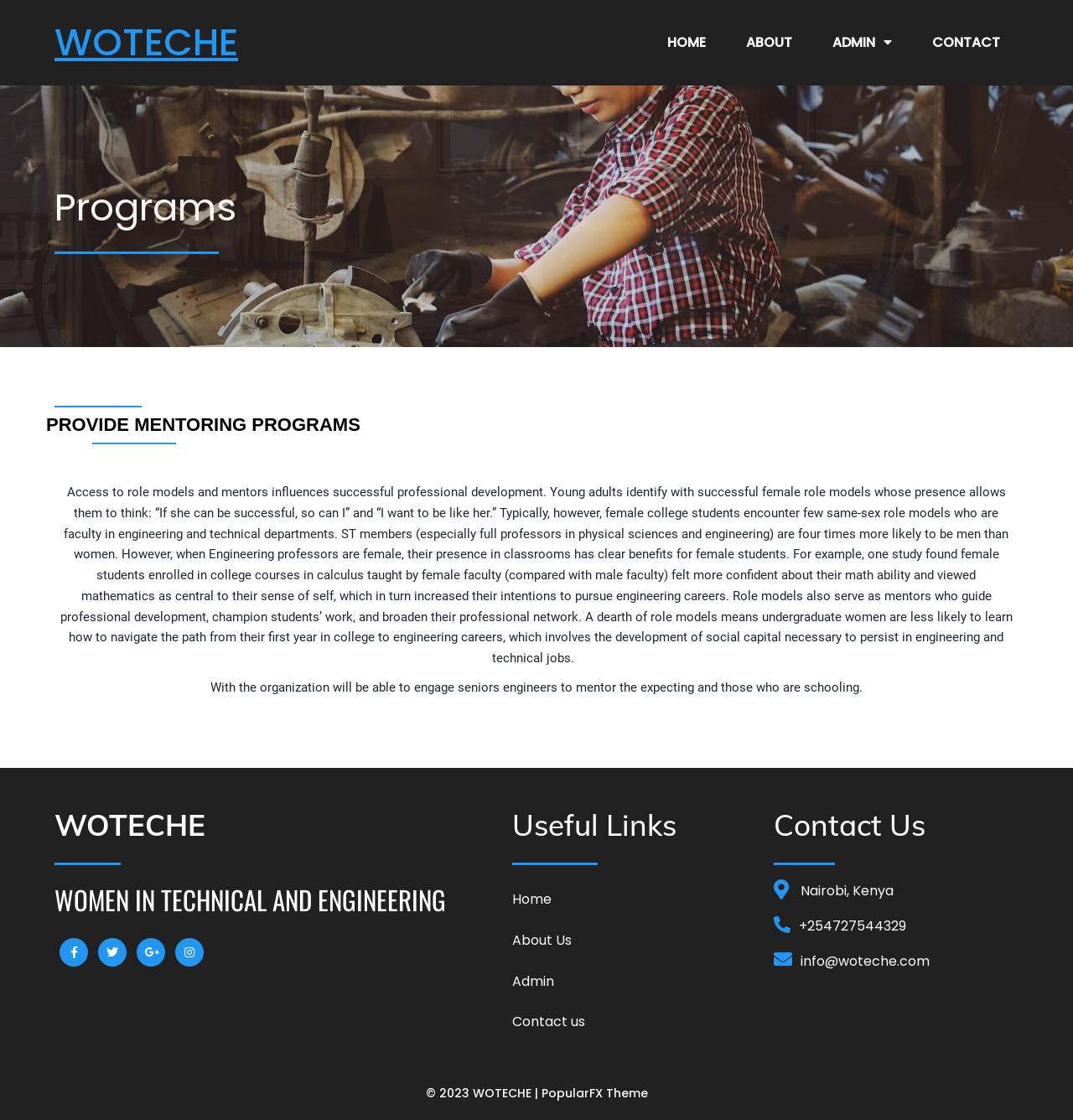Specify the bounding box coordinates for the region that must be clicked to perform the given instruction: "visit WOTECHE website".

[0.051, 0.011, 0.309, 0.065]